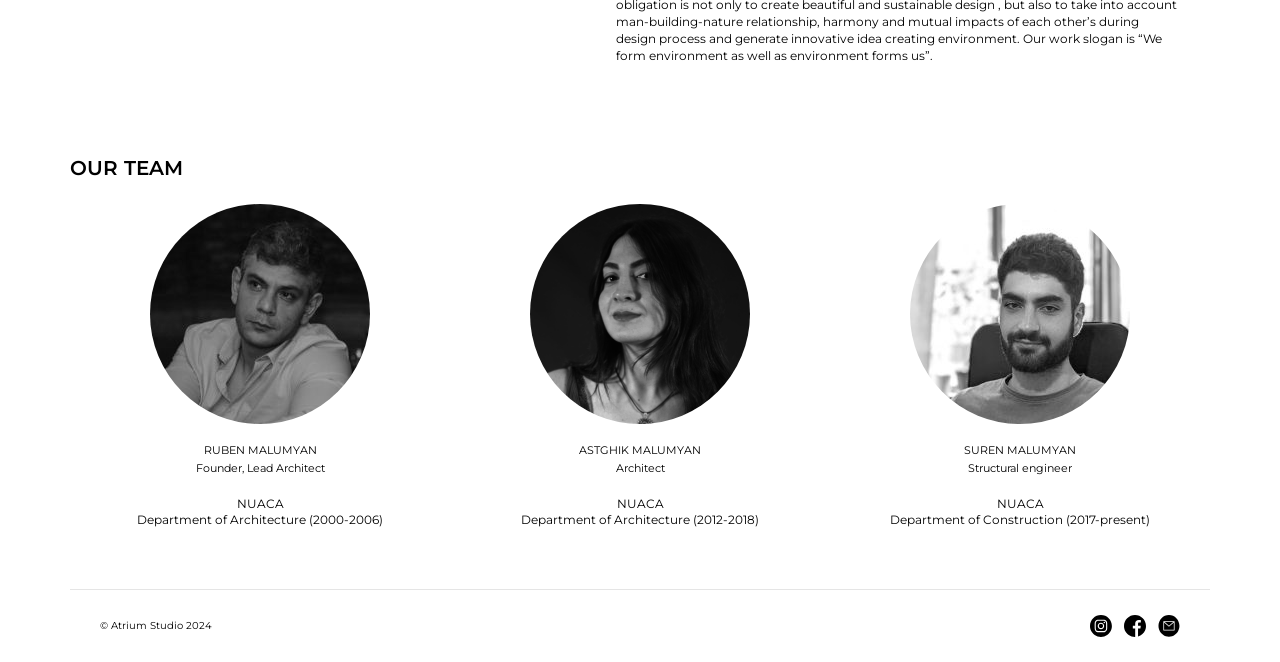Show the bounding box coordinates for the HTML element described as: "Email Me".

None